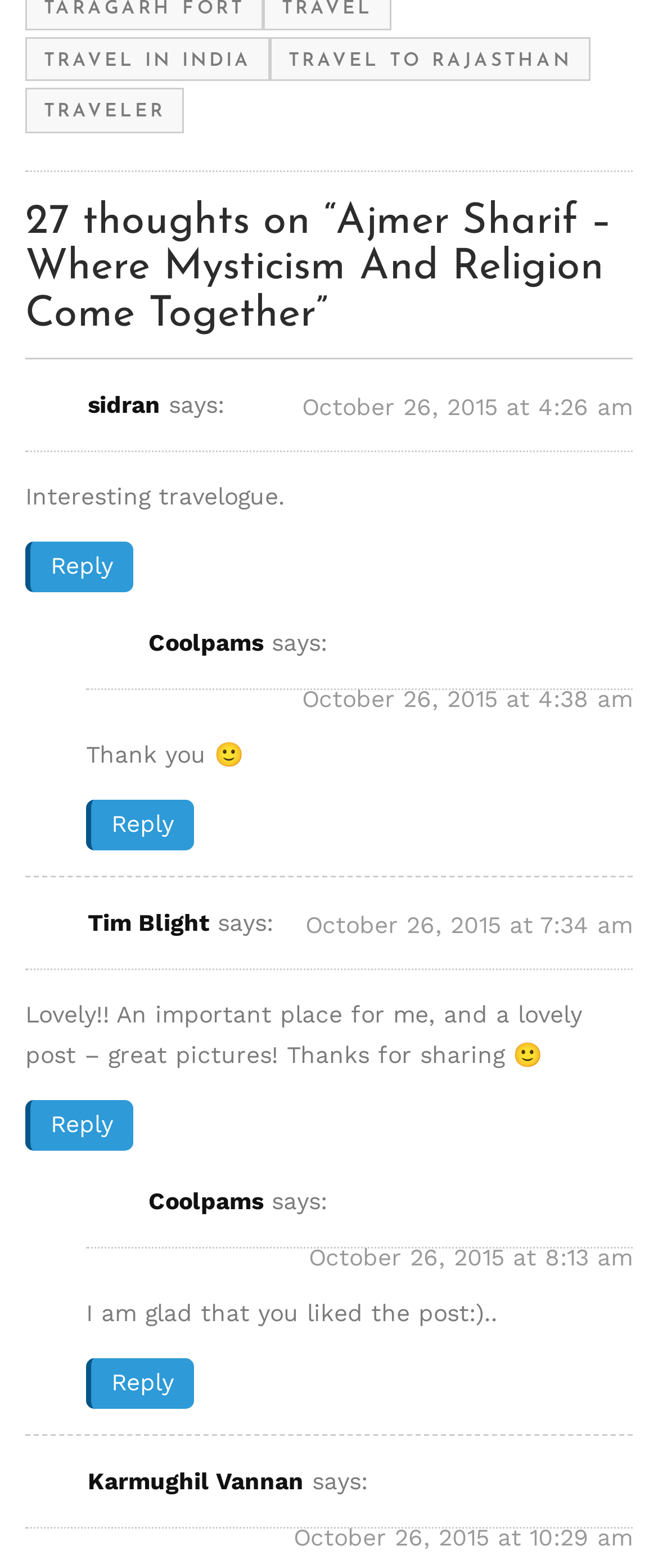What is the content of the second comment?
Can you offer a detailed and complete answer to this question?

The second comment can be found in the article element with the link 'October 26, 2015 at 4:38 am'. The content of the comment is 'Thank you :)', which is located in the StaticText element within the same article element.